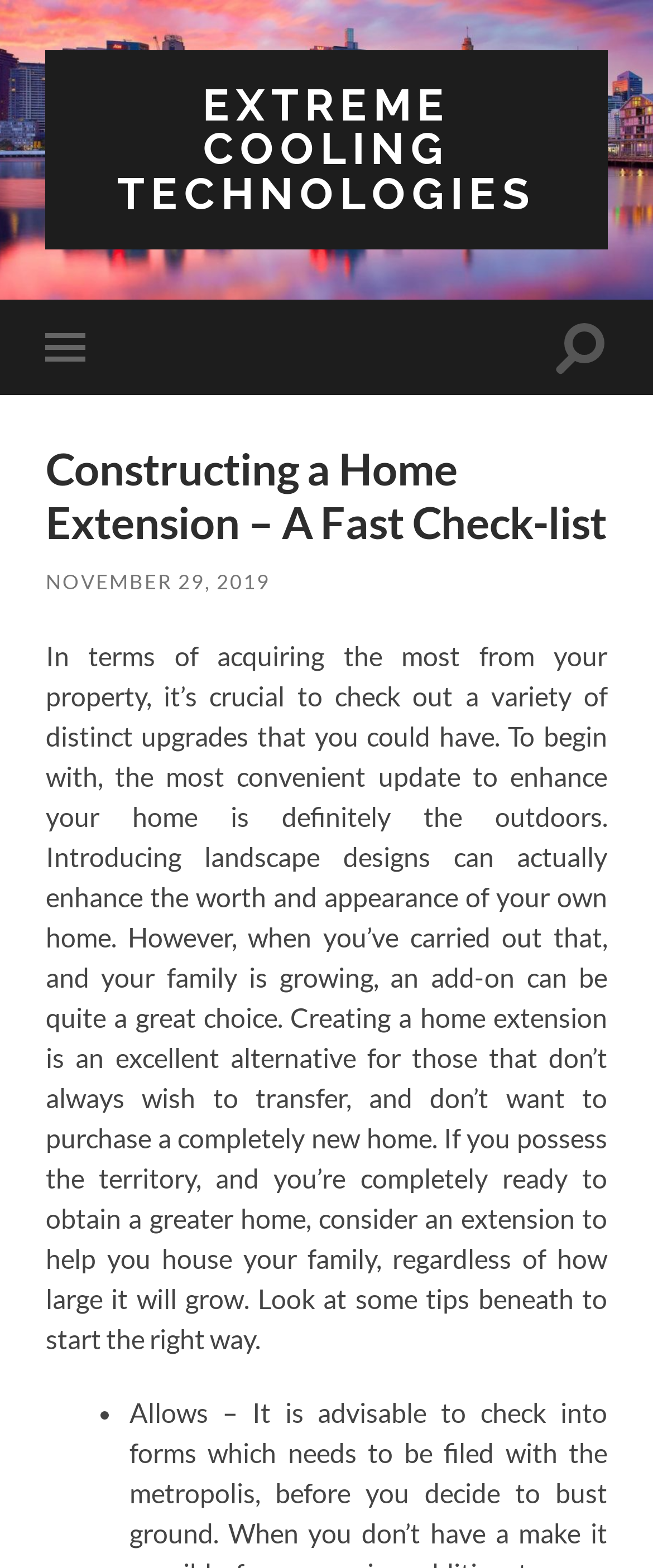Answer the question with a brief word or phrase:
What is the main topic of this webpage?

Home extension